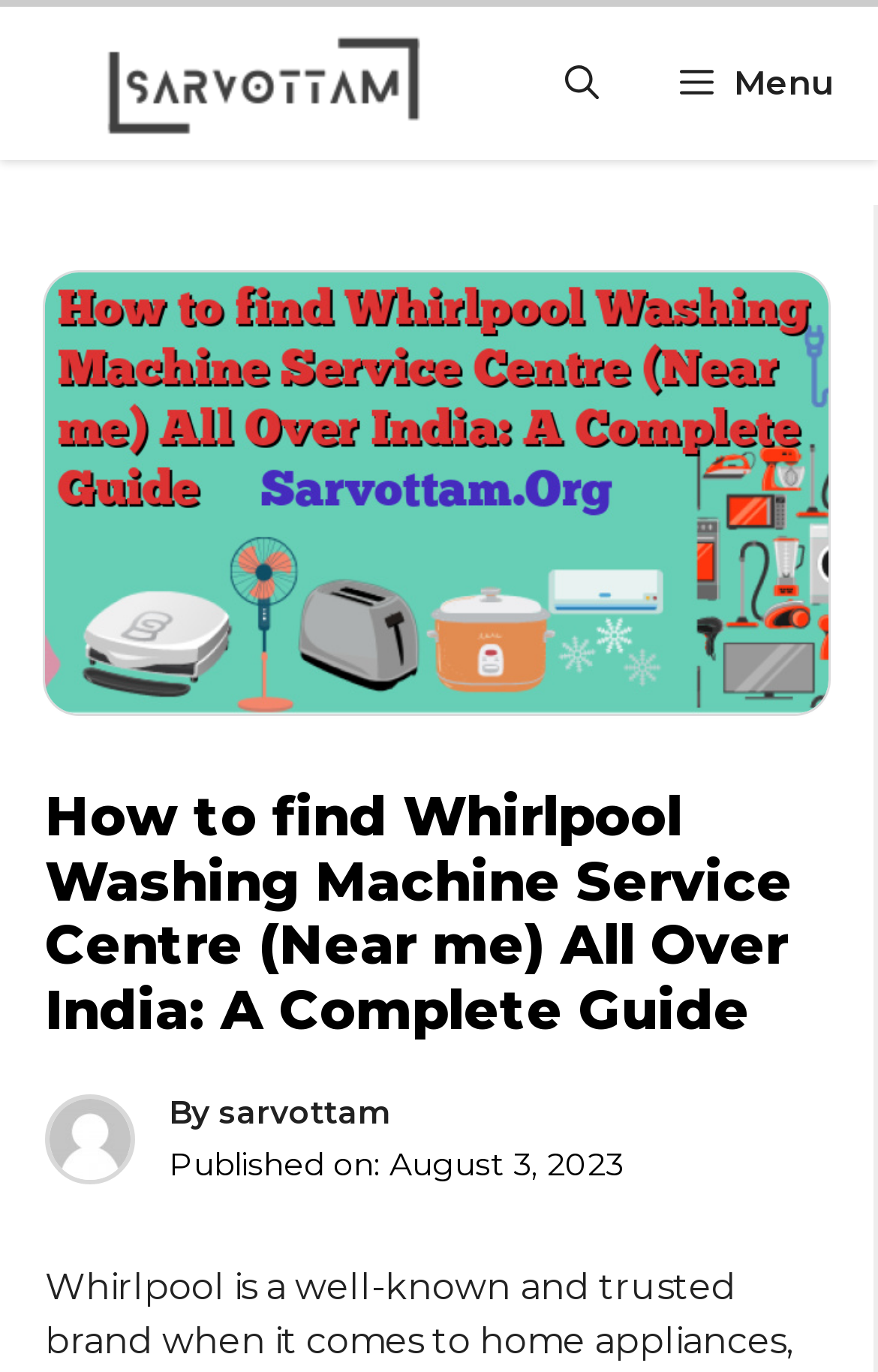Please reply to the following question using a single word or phrase: 
What is the scope of the service center search?

All Over India